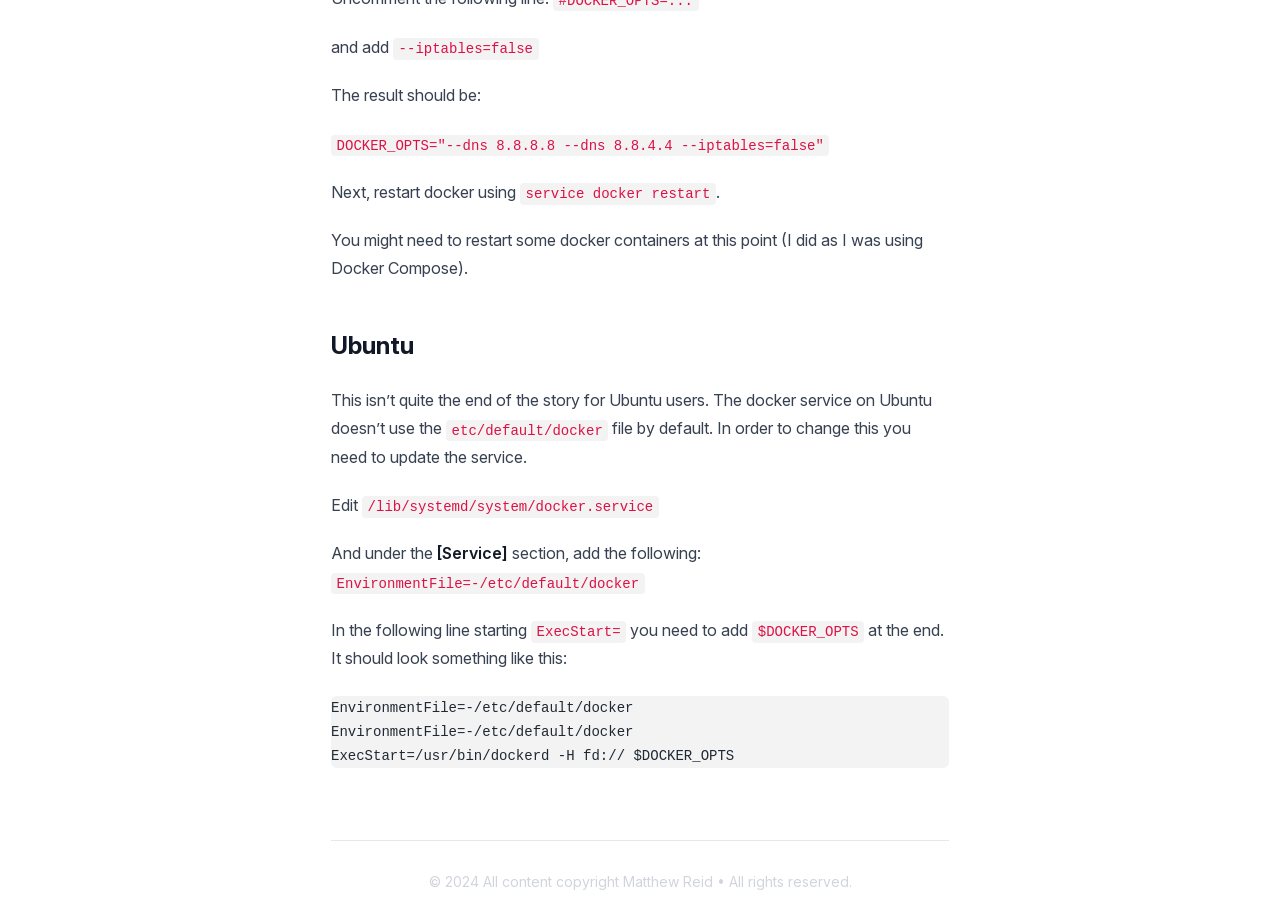Provide a brief response to the question below using one word or phrase:
What file needs to be edited to change the Docker service on Ubuntu?

/lib/systemd/system/docker.service